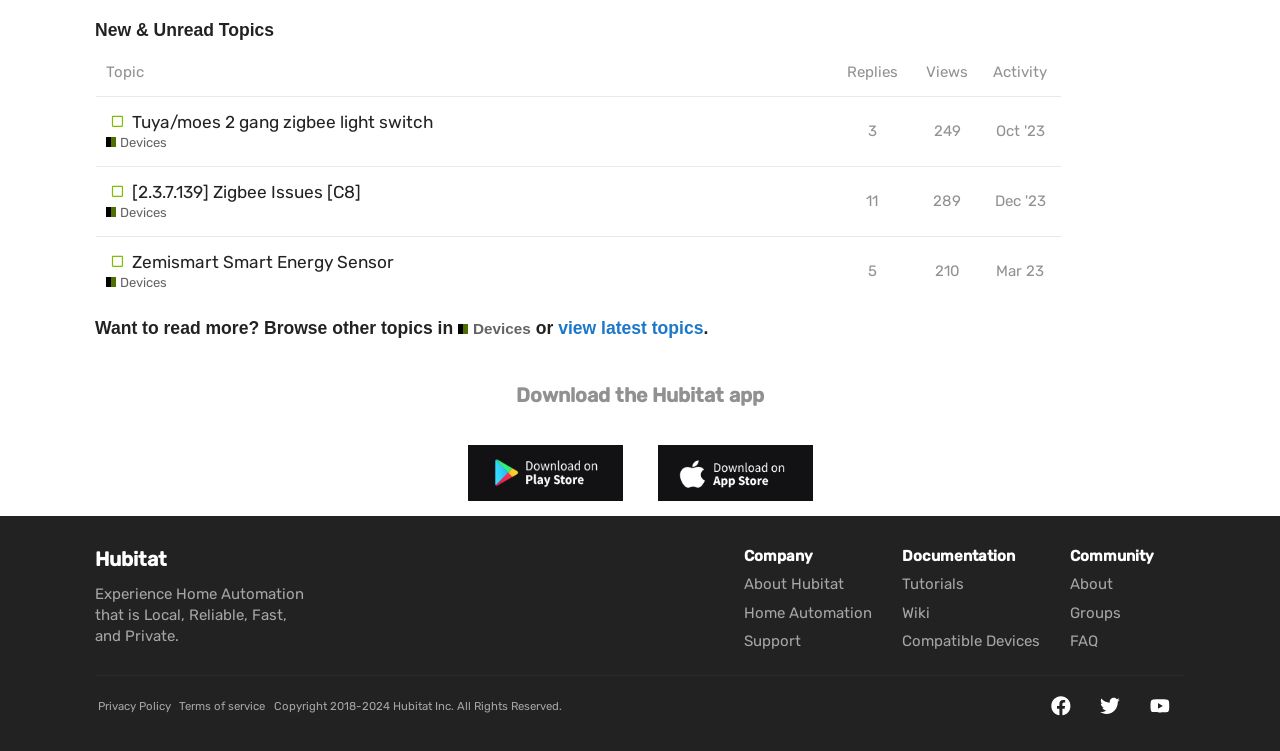Give the bounding box coordinates for the element described by: "Dec '23".

[0.773, 0.235, 0.821, 0.299]